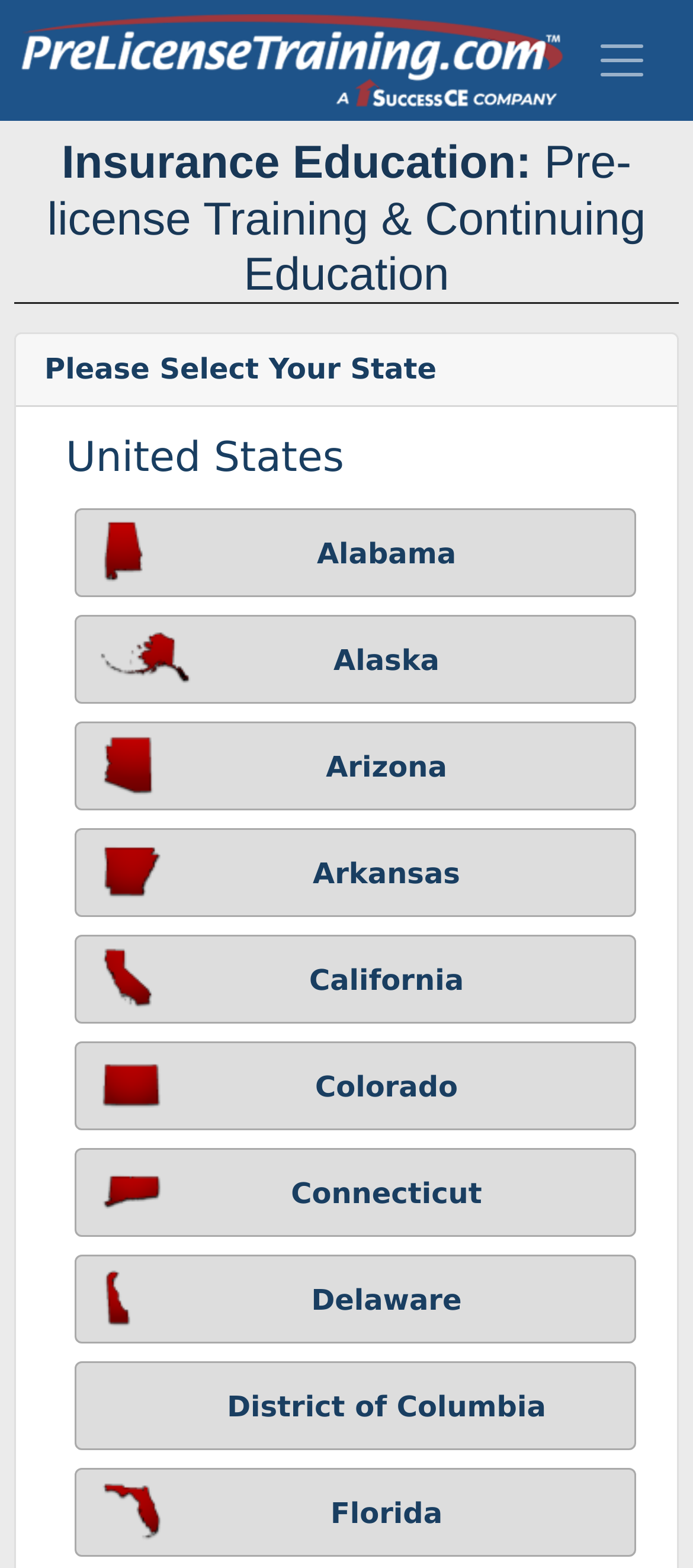Identify the bounding box coordinates of the area that should be clicked in order to complete the given instruction: "Click the PLT Homepage link". The bounding box coordinates should be four float numbers between 0 and 1, i.e., [left, top, right, bottom].

[0.031, 0.018, 0.813, 0.056]